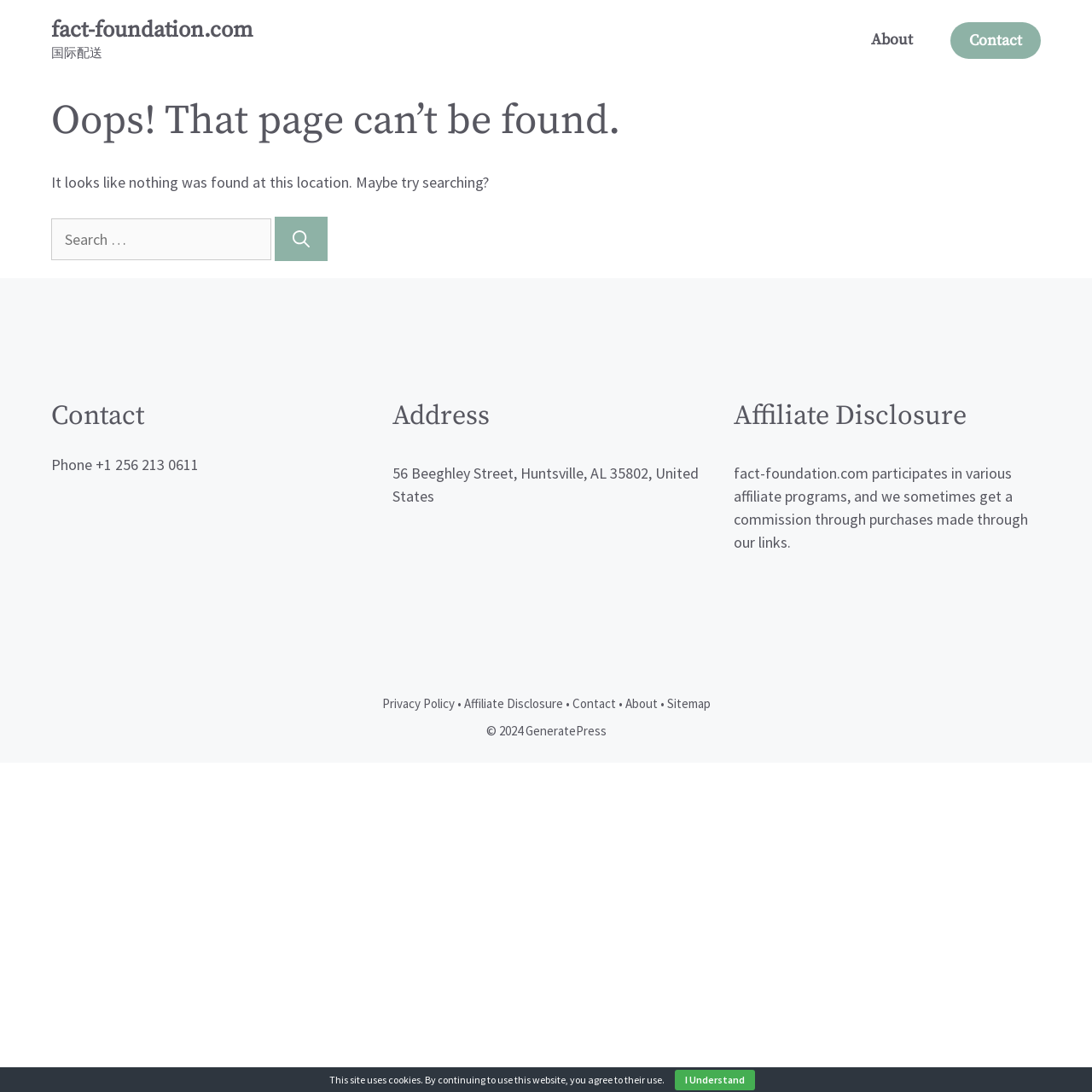Determine the title of the webpage and give its text content.

Oops! That page can’t be found.